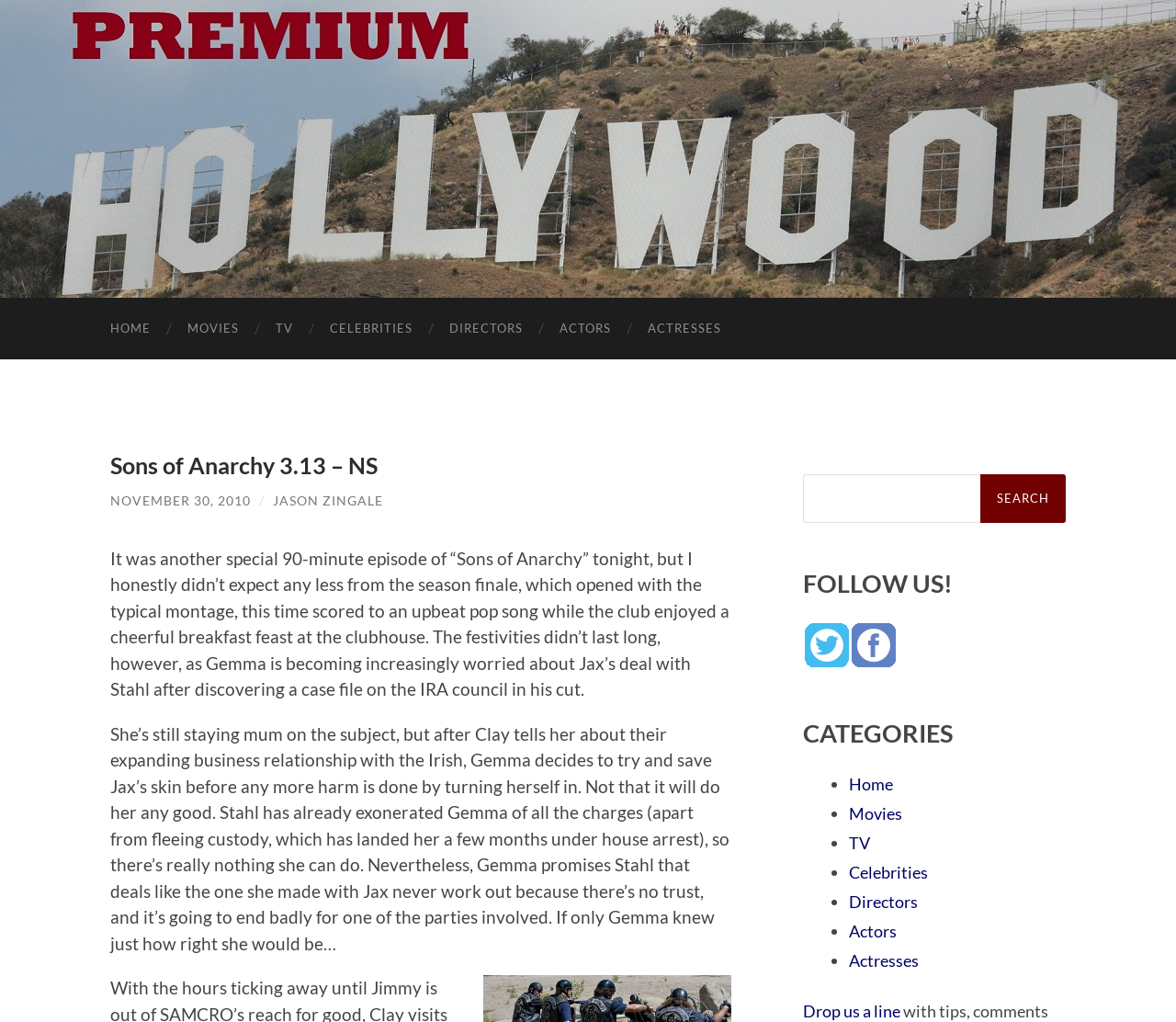Locate the bounding box for the described UI element: "Movies". Ensure the coordinates are four float numbers between 0 and 1, formatted as [left, top, right, bottom].

[0.144, 0.291, 0.219, 0.352]